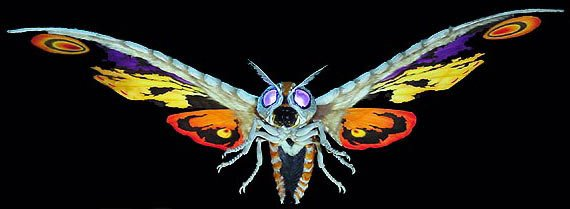Generate an elaborate caption that includes all aspects of the image.

The image showcases the vibrant and intricate design of the Rainbow Mosura, a notable character from the Godzilla franchise. This depiction highlights its striking wings, adorned with a colorful pattern featuring shades of yellow, orange, purple, and black, reminiscent of the iconic Mothra. The elaborate details in the moth's eyes and body emphasize its mythical and majestic nature, earning it recognition as a symbol of both beauty and power in its universe. The Rainbow Mosura is celebrated for its role in defending Earth, having formed alliances with other legendary creatures like Gojira and Rodan, and showcasing resilience against formidable foes such as King Ghidorah. This image encapsulates the essence of the character, making it a striking representation of its legacy in popular culture.